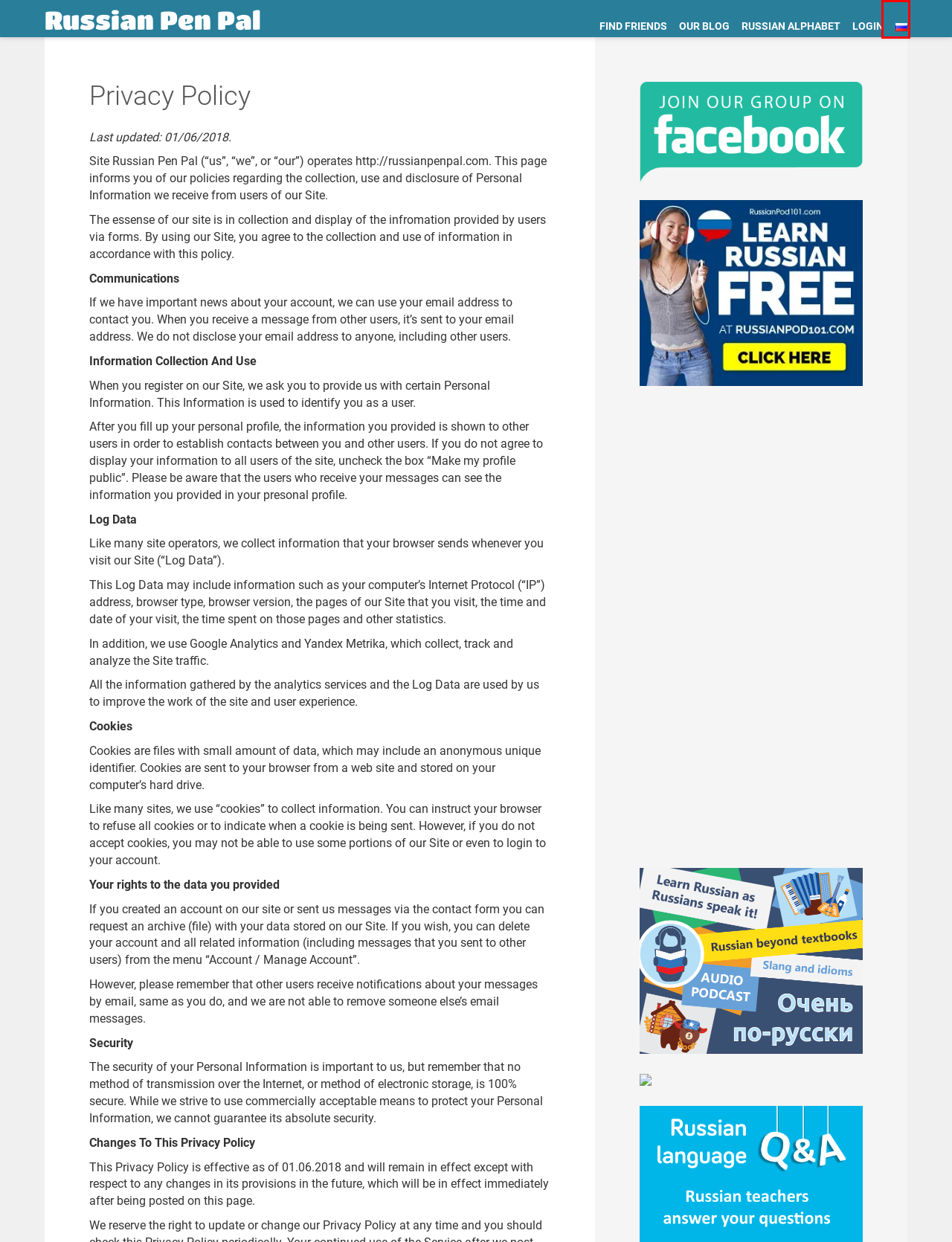Observe the webpage screenshot and focus on the red bounding box surrounding a UI element. Choose the most appropriate webpage description that corresponds to the new webpage after clicking the element in the bounding box. Here are the candidates:
A. Политика конфиденциальности - Russian Pen Pal
B. Contact us - Russian Pen Pal
C. Learn and practice Russian for free - Learn Russian 101
D. Learn Russian Online - RussianPod101
E. Our blog - Russian Pen Pal
F. Russian Alphabet - Learn Pronunciation with Sound
G. Russian Pen Pal - Learn Russian and make new friends
H. Find friends - Russian Pen Pal

A